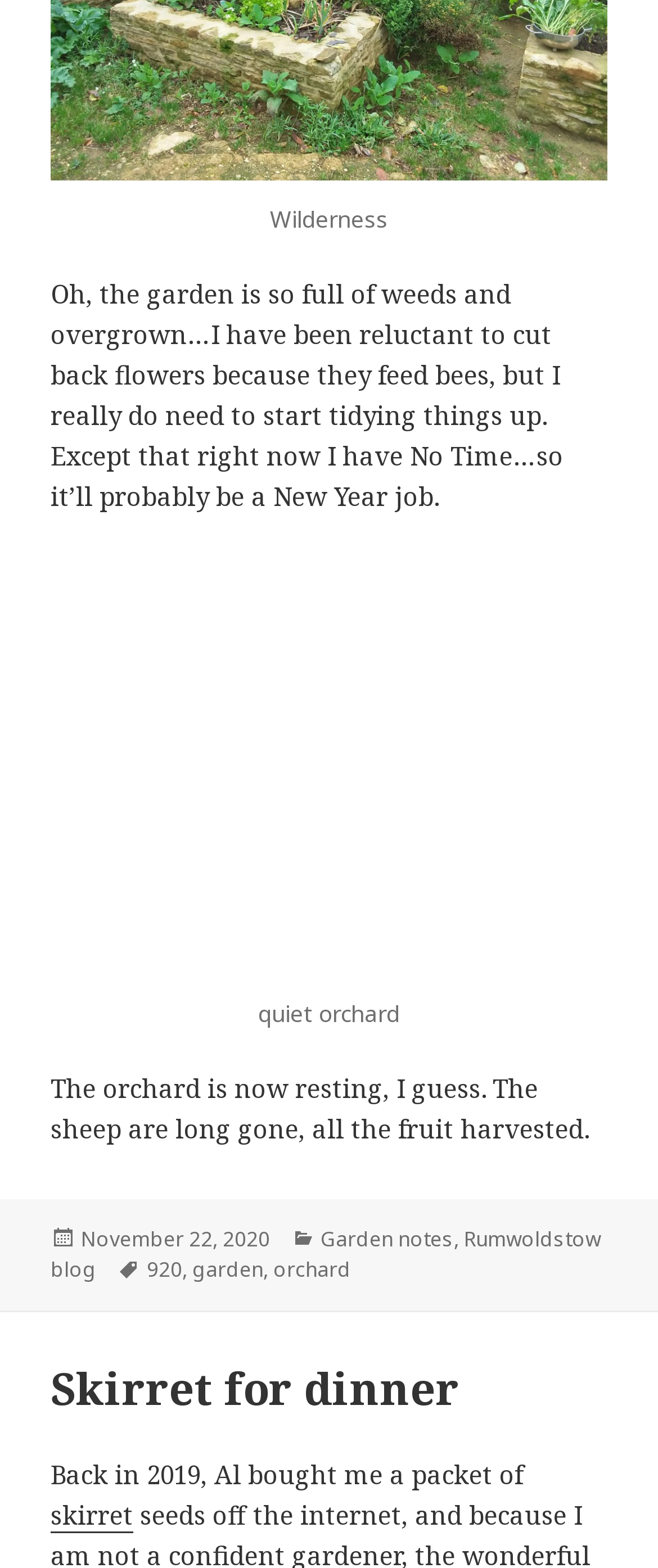Respond with a single word or phrase:
What is the current state of the garden?

Overgrown